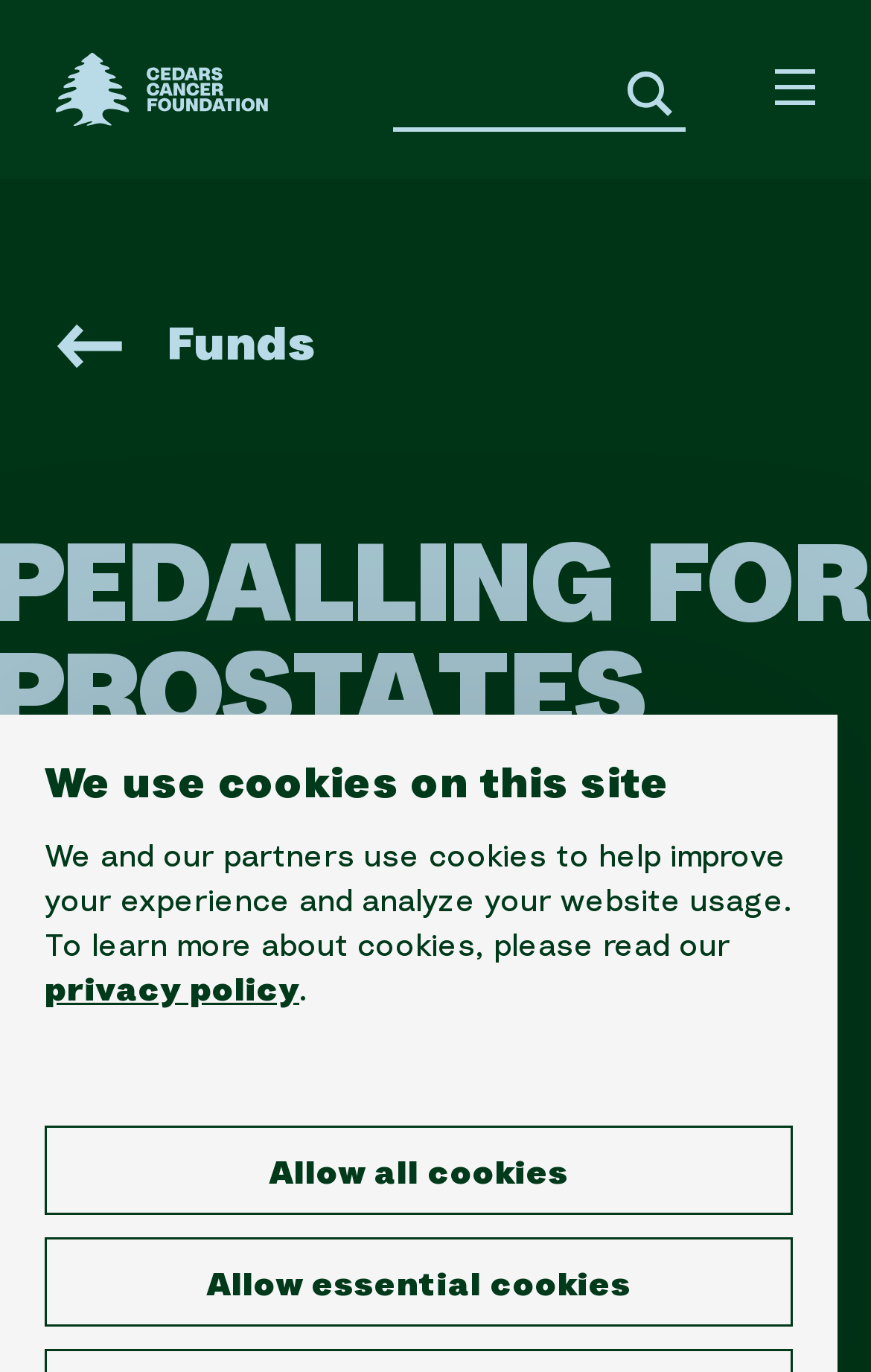What is the topic of the heading 'Honouring Gordie Keith'?
Utilize the information in the image to give a detailed answer to the question.

The heading 'Honouring Gordie Keith' is located near the bottom of the webpage, and it suggests that the content below it is related to honouring or paying tribute to a person named Gordie Keith. The exact nature of the content is not clear, but it is likely to be a tribute or a memorial to this person.